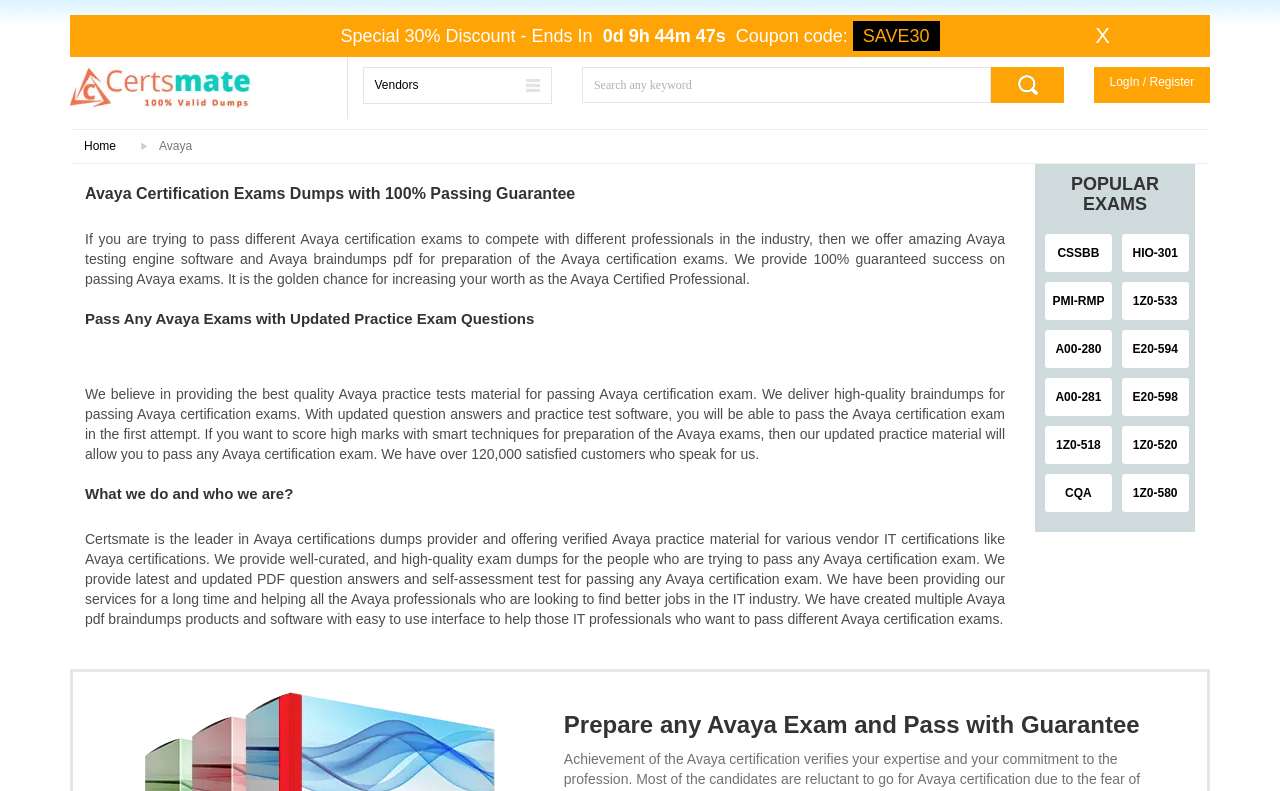Locate the bounding box coordinates of the area that needs to be clicked to fulfill the following instruction: "Search for a keyword". The coordinates should be in the format of four float numbers between 0 and 1, namely [left, top, right, bottom].

[0.455, 0.085, 0.775, 0.13]